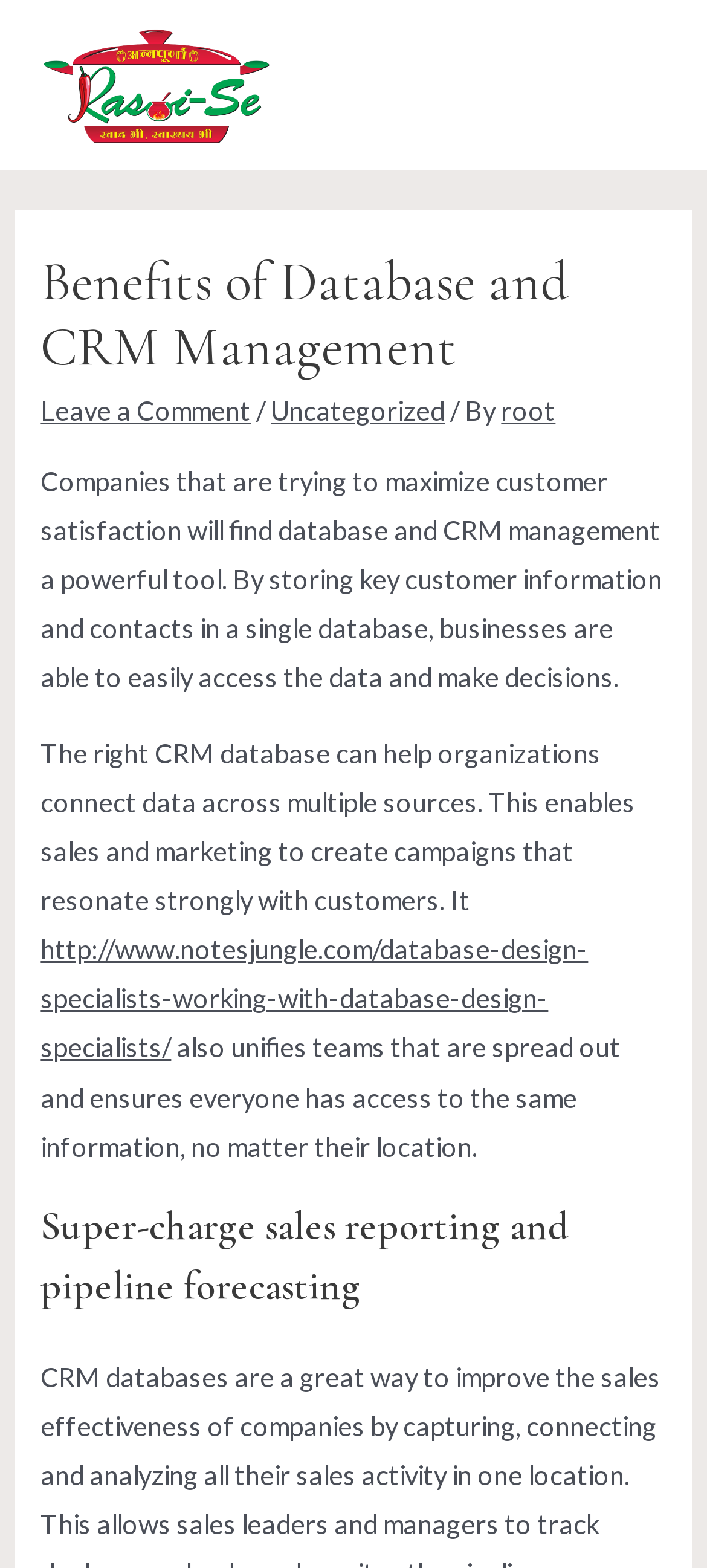Find and provide the bounding box coordinates for the UI element described with: "Leave a Comment".

[0.058, 0.252, 0.355, 0.272]